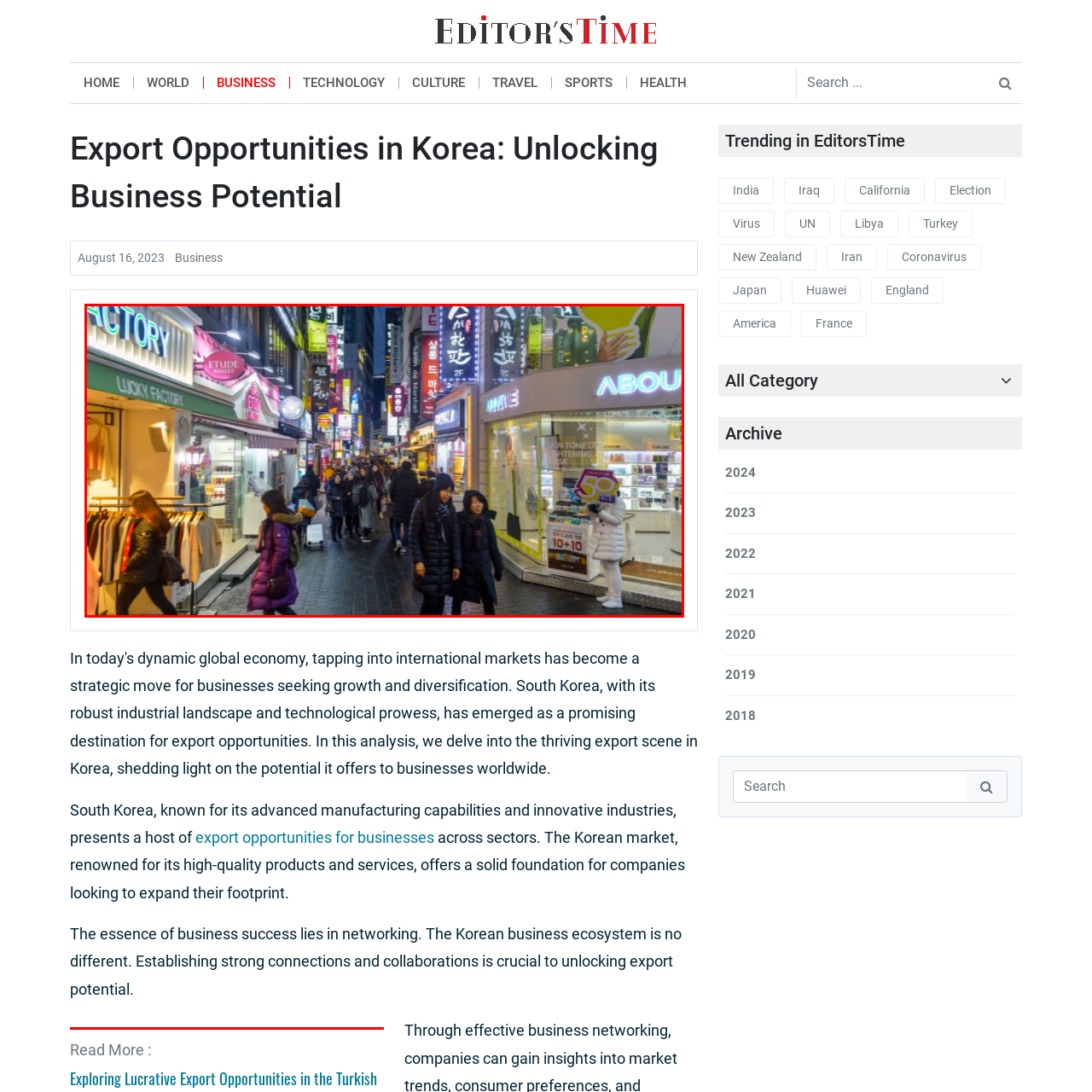What is the weather like in the scene?
Analyze the image encased by the red bounding box and elaborate on your answer to the question.

The caption states that many pedestrians are bundled up in warm, stylish coats, reflecting the cooler weather, which implies that the weather is not warm or hot, but rather cooler.